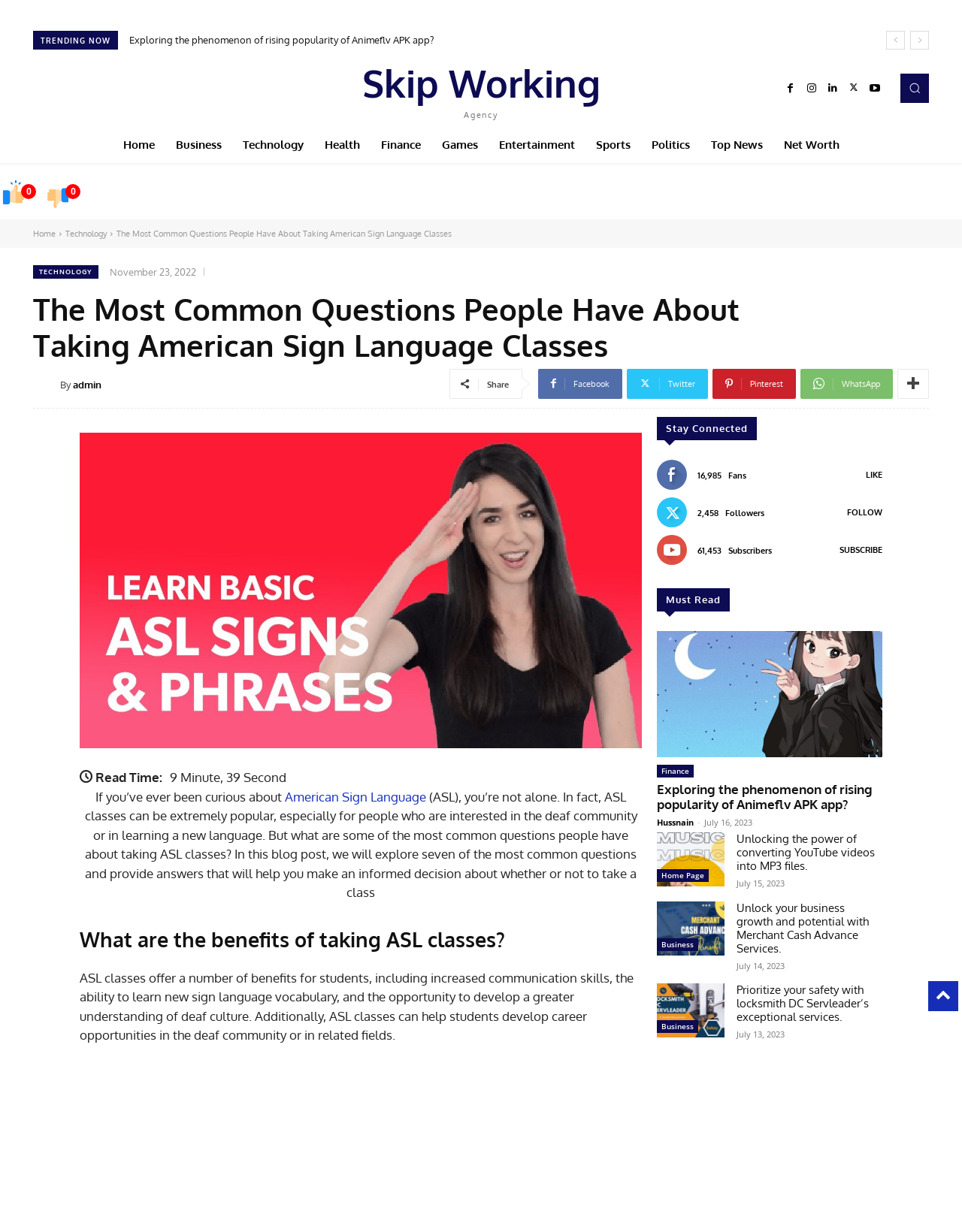Identify the bounding box coordinates for the UI element described as follows: "Facebook". Ensure the coordinates are four float numbers between 0 and 1, formatted as [left, top, right, bottom].

[0.811, 0.063, 0.833, 0.08]